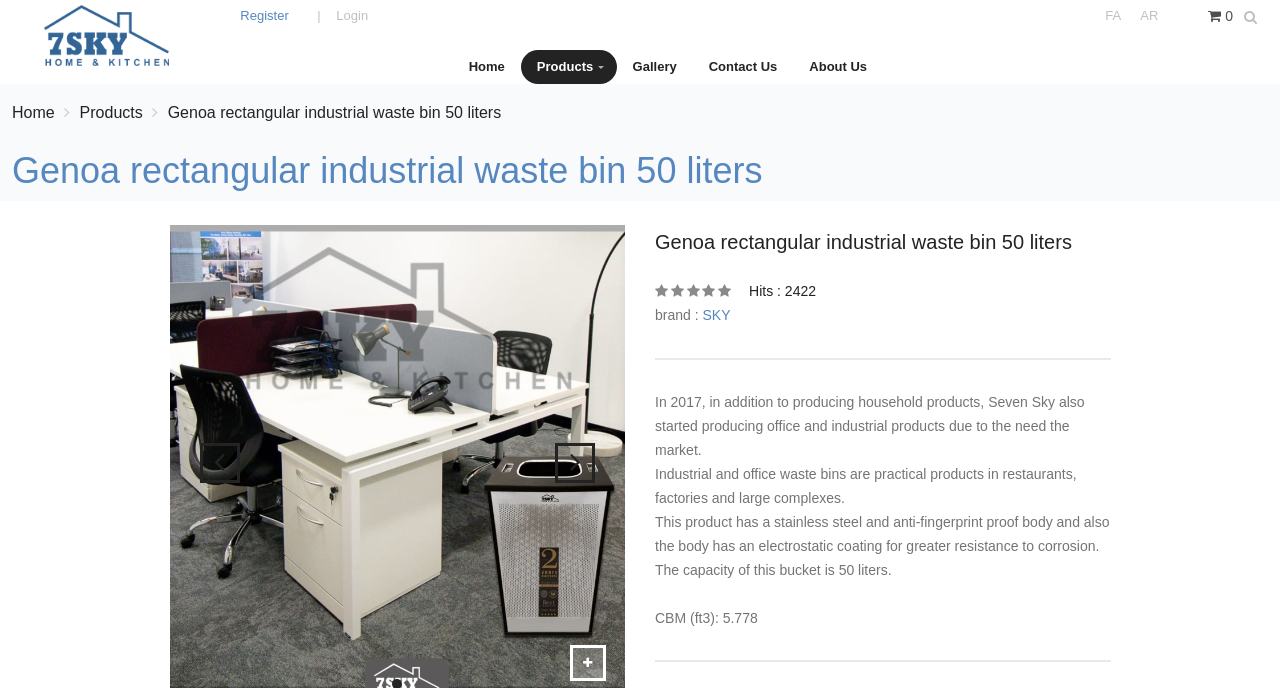Identify the bounding box coordinates of the clickable region to carry out the given instruction: "Click on the 'Login' link".

[0.263, 0.007, 0.288, 0.04]